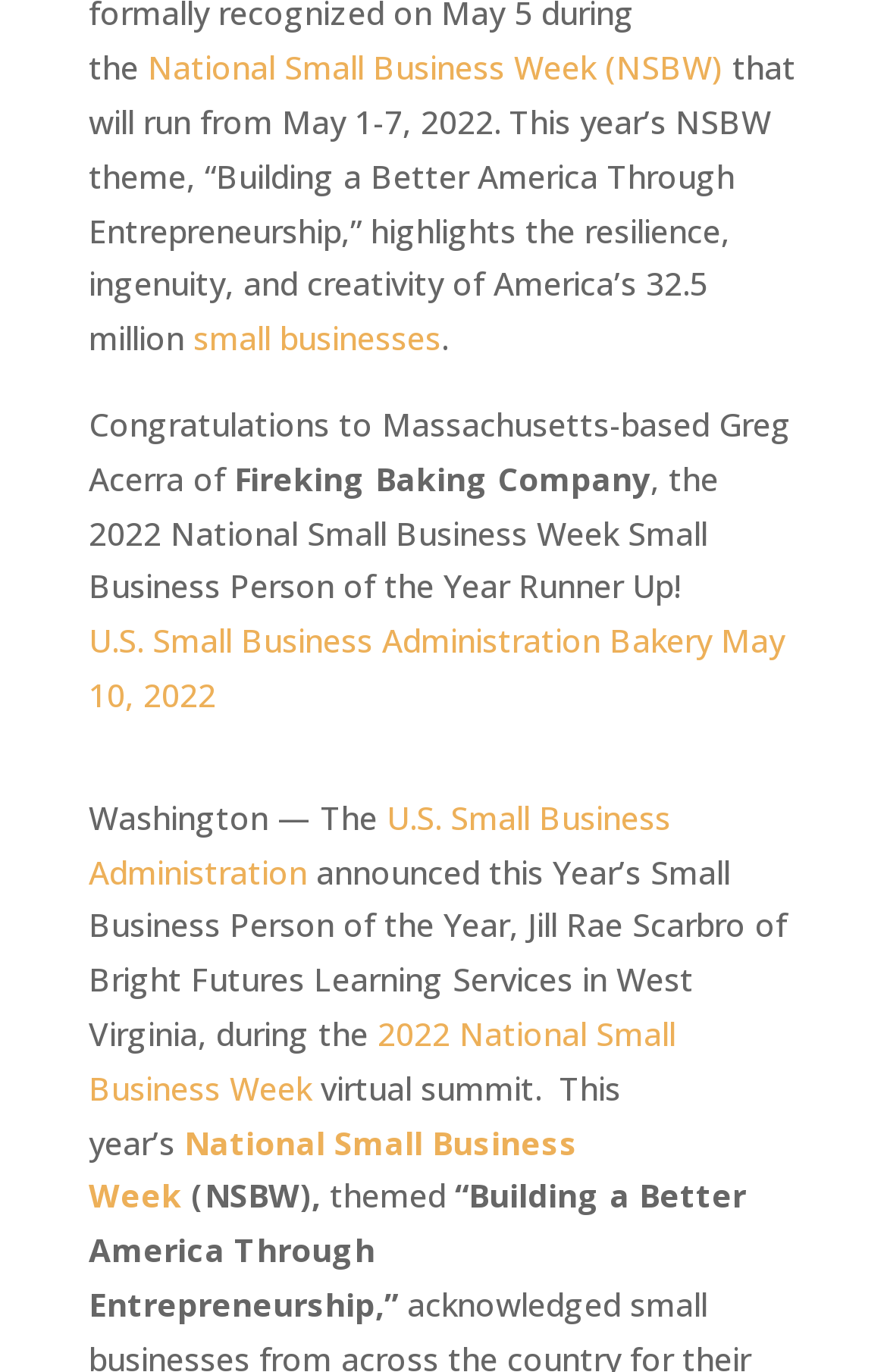Find the bounding box coordinates of the element you need to click on to perform this action: 'Visit small businesses page'. The coordinates should be represented by four float values between 0 and 1, in the format [left, top, right, bottom].

[0.218, 0.231, 0.497, 0.262]